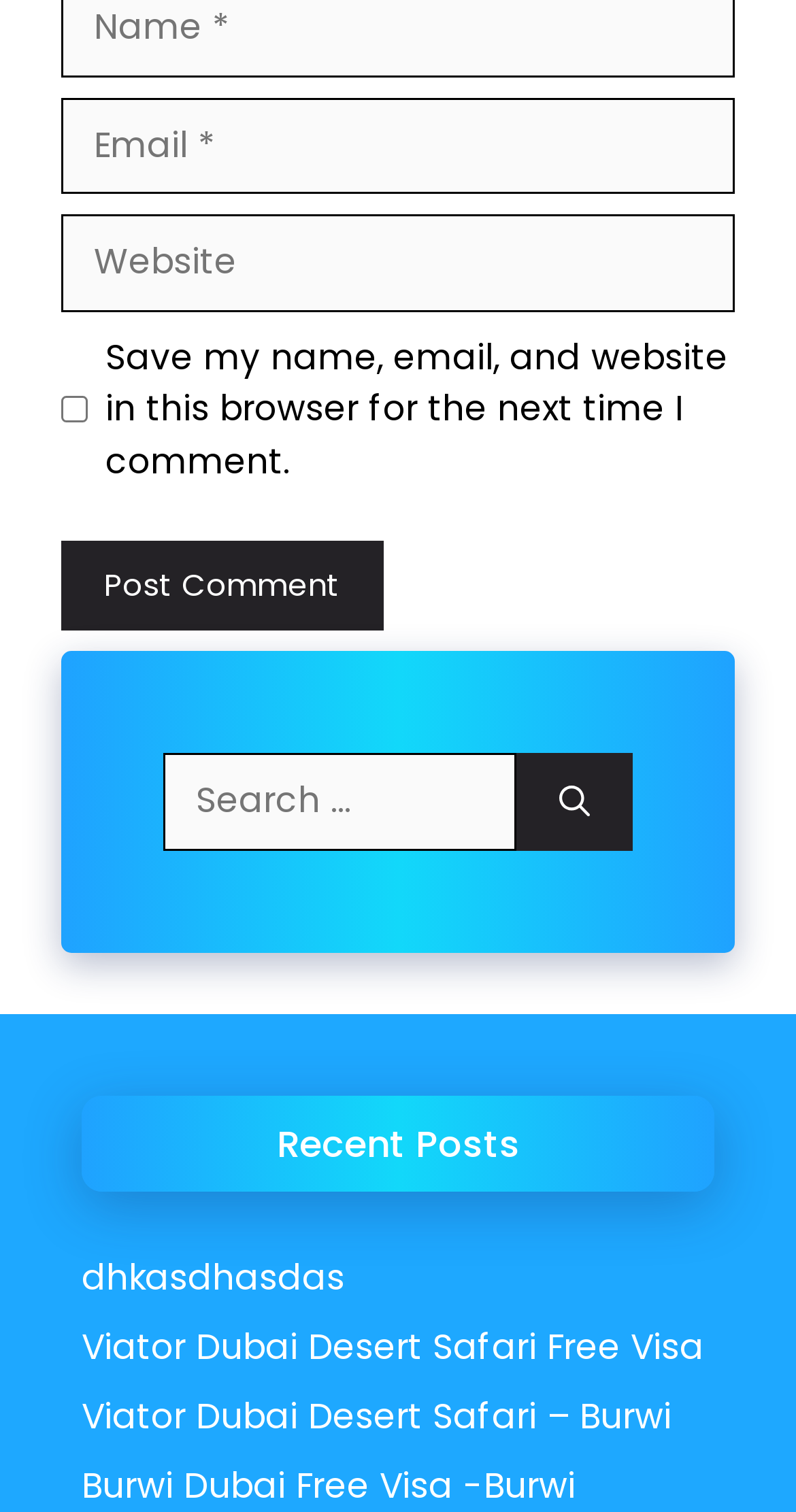Is the website input field required?
Refer to the image and answer the question using a single word or phrase.

No